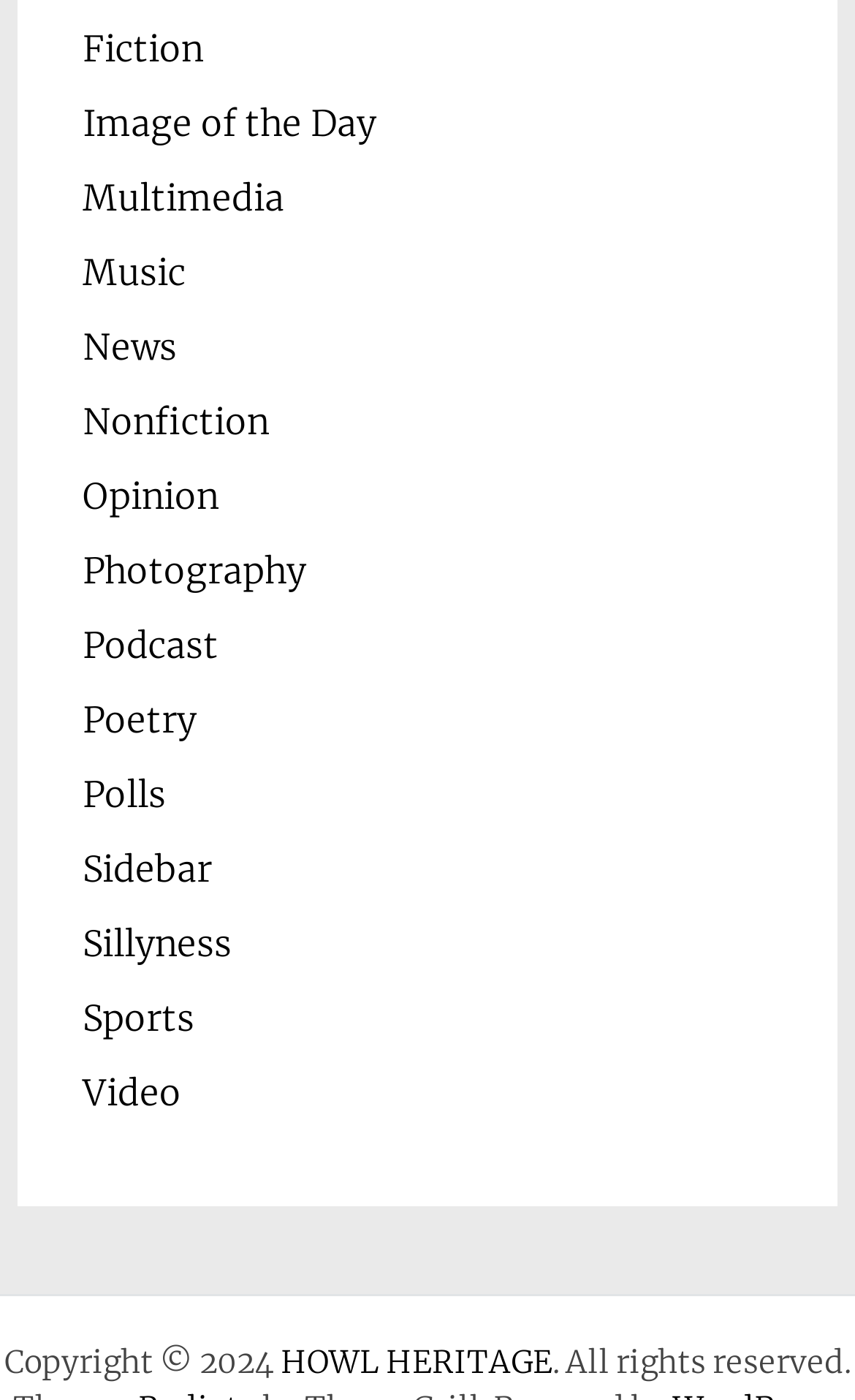What is the position of the 'Poetry' link on the webpage?
Respond with a short answer, either a single word or a phrase, based on the image.

Below 'Opinion'